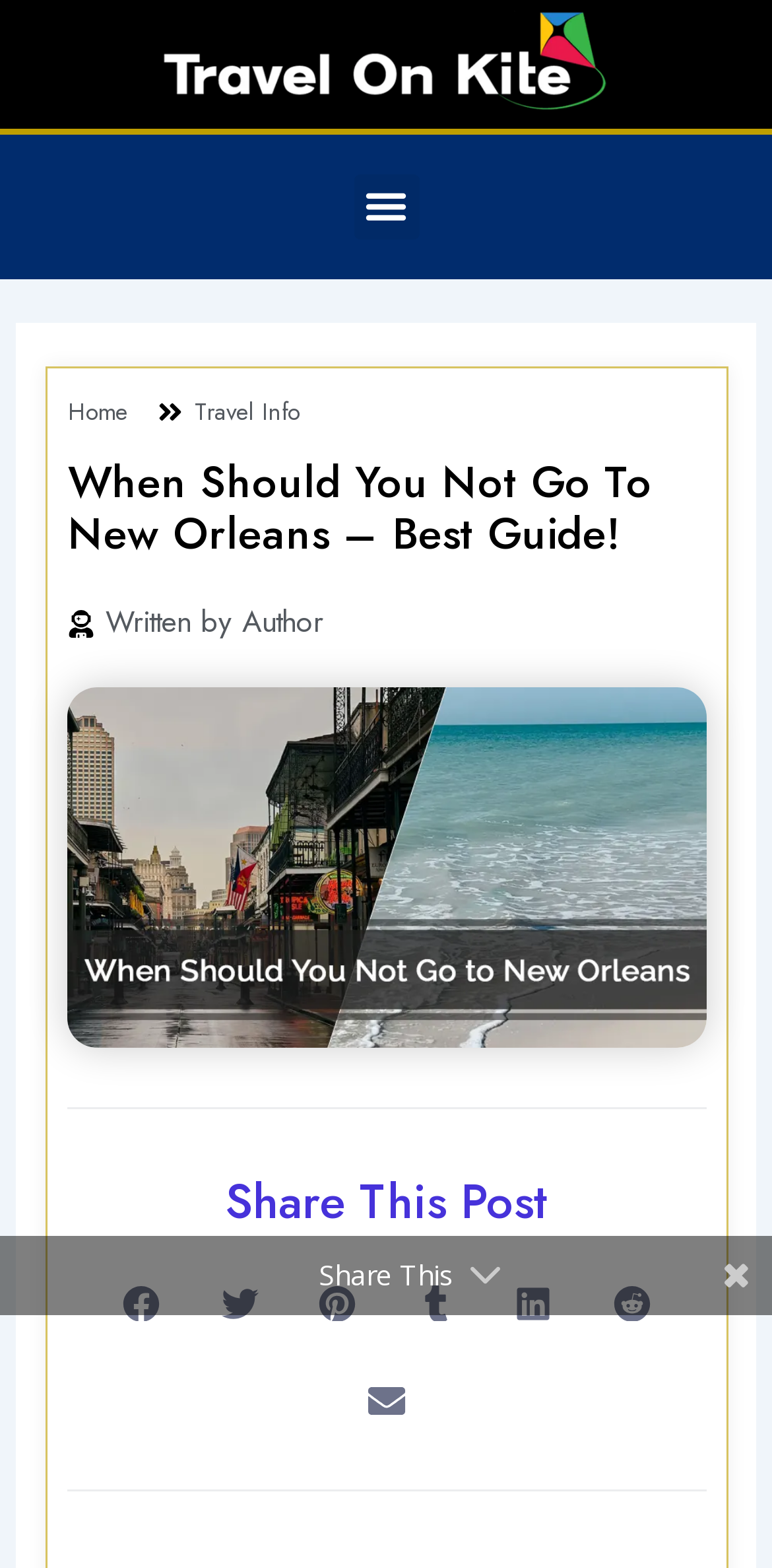Indicate the bounding box coordinates of the element that must be clicked to execute the instruction: "Click the TOK Logo". The coordinates should be given as four float numbers between 0 and 1, i.e., [left, top, right, bottom].

[0.185, 0.006, 0.815, 0.073]